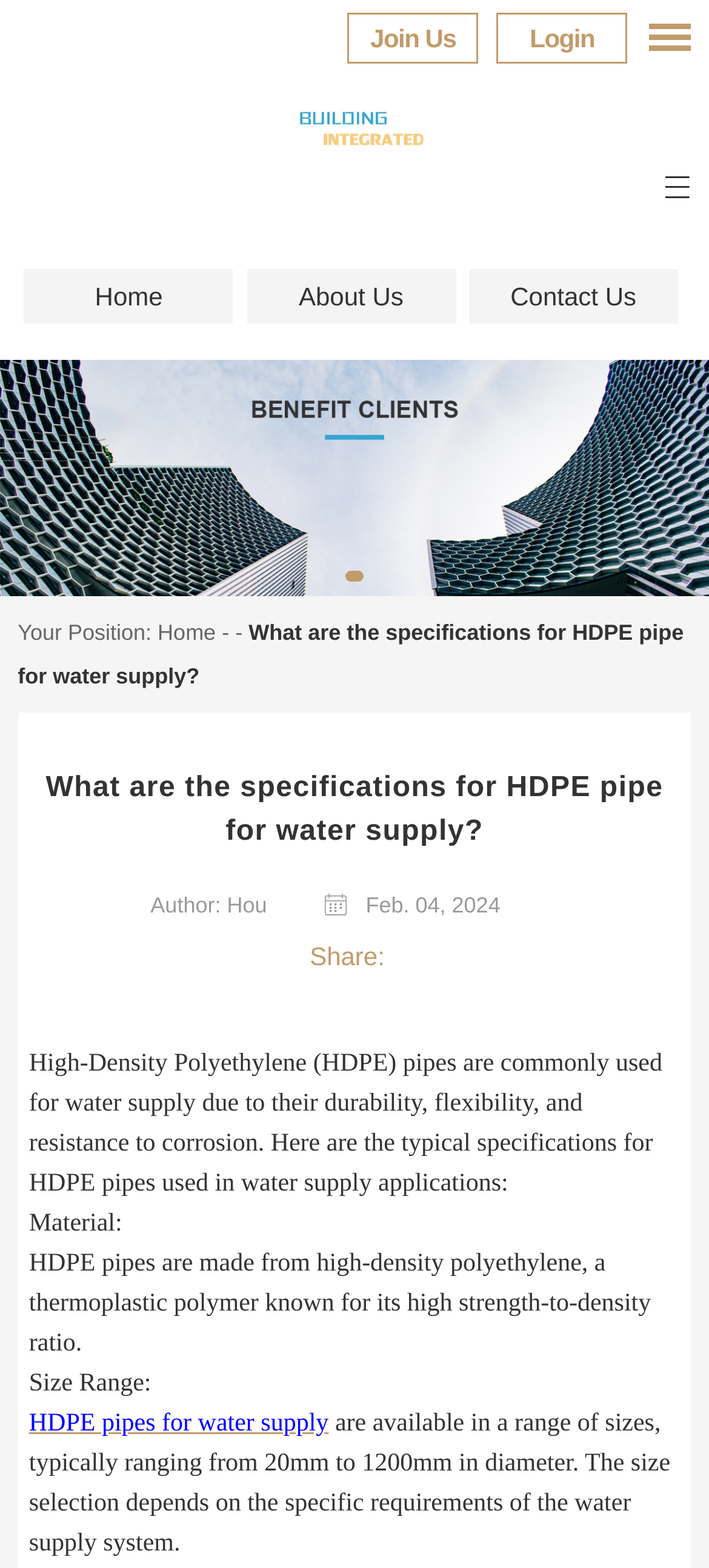What is the material of HDPE pipes?
Kindly offer a comprehensive and detailed response to the question.

The material of HDPE pipes can be found in the text 'Material: HDPE pipes are made from high-density polyethylene, a thermoplastic polymer known for its high strength-to-density ratio.'